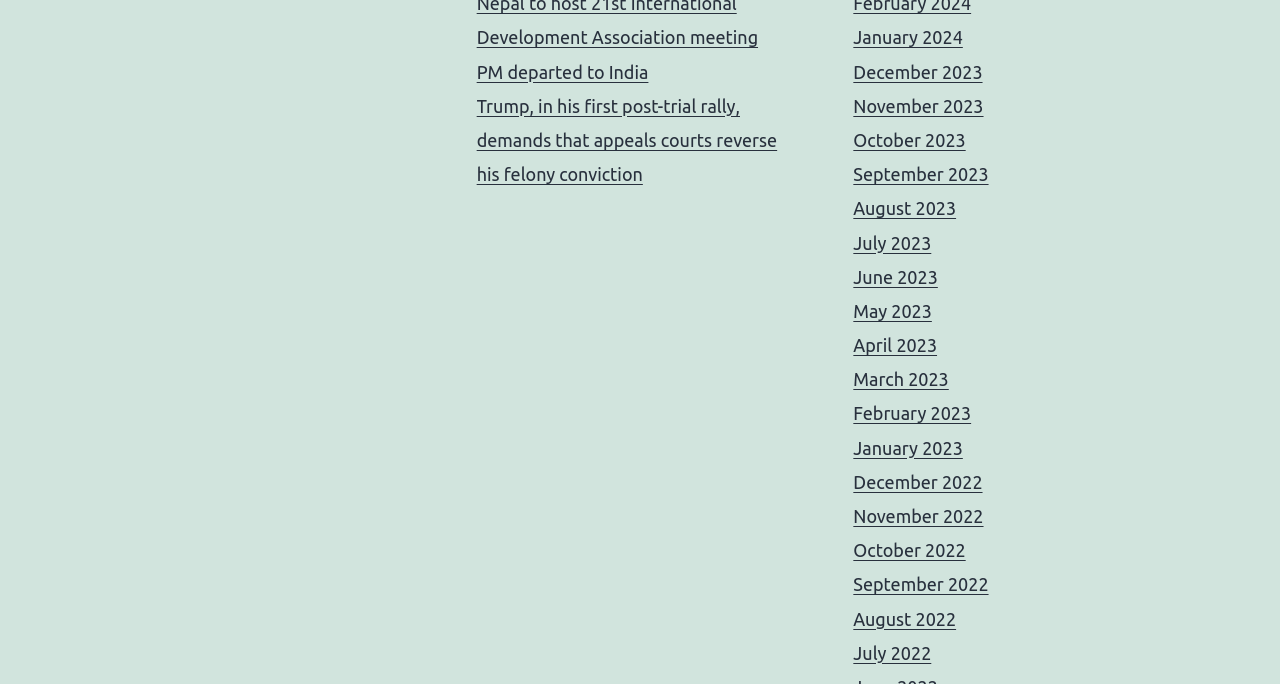Are the links organized in chronological order?
Look at the image and construct a detailed response to the question.

I determined that the links are organized in chronological order by examining the text of the links. The links appear to be a list of months, with the latest month at the top and the oldest month at the bottom. This suggests that the links are organized in reverse chronological order.